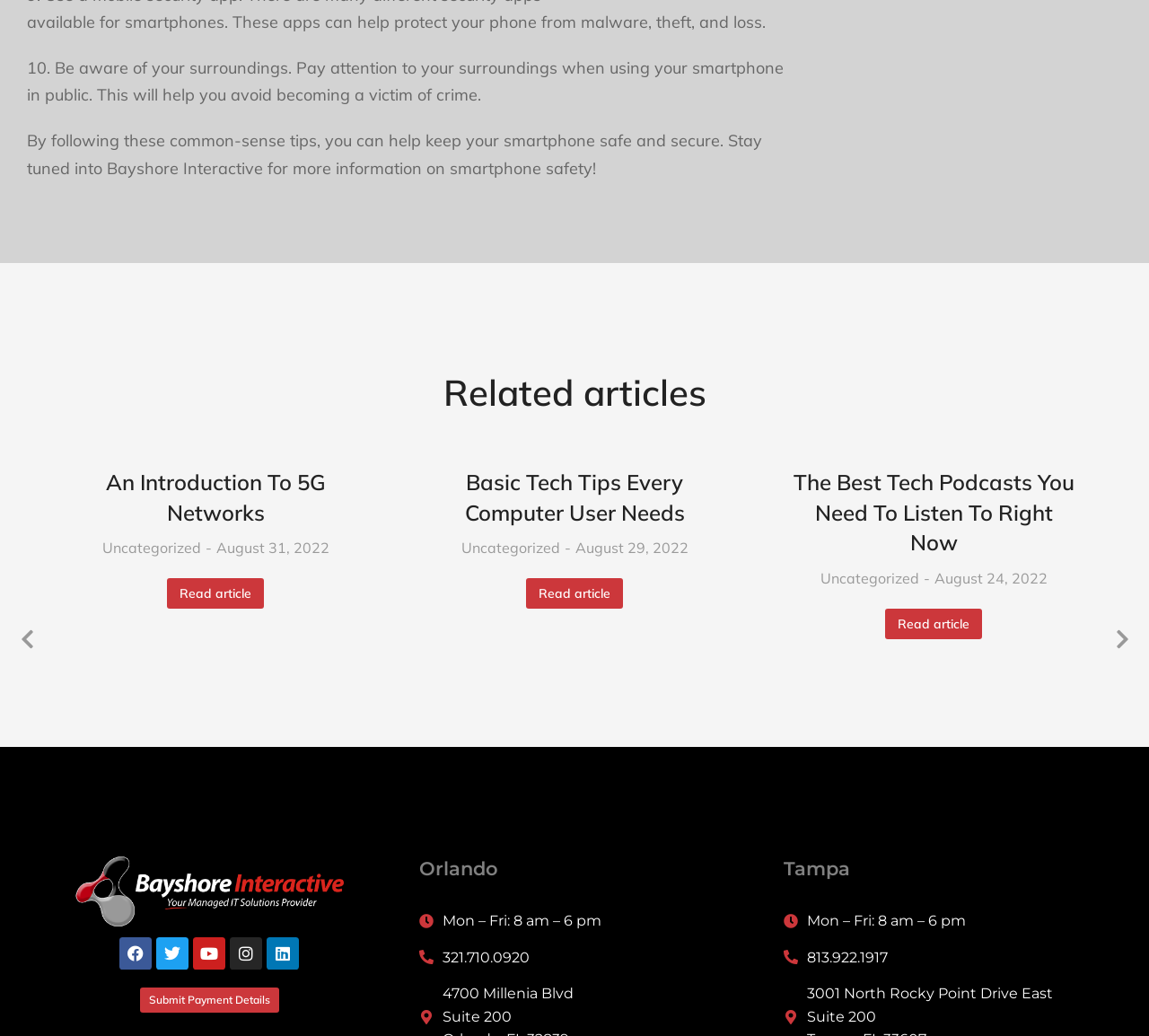Find the bounding box coordinates of the clickable element required to execute the following instruction: "Submit Payment Details". Provide the coordinates as four float numbers between 0 and 1, i.e., [left, top, right, bottom].

[0.122, 0.953, 0.243, 0.977]